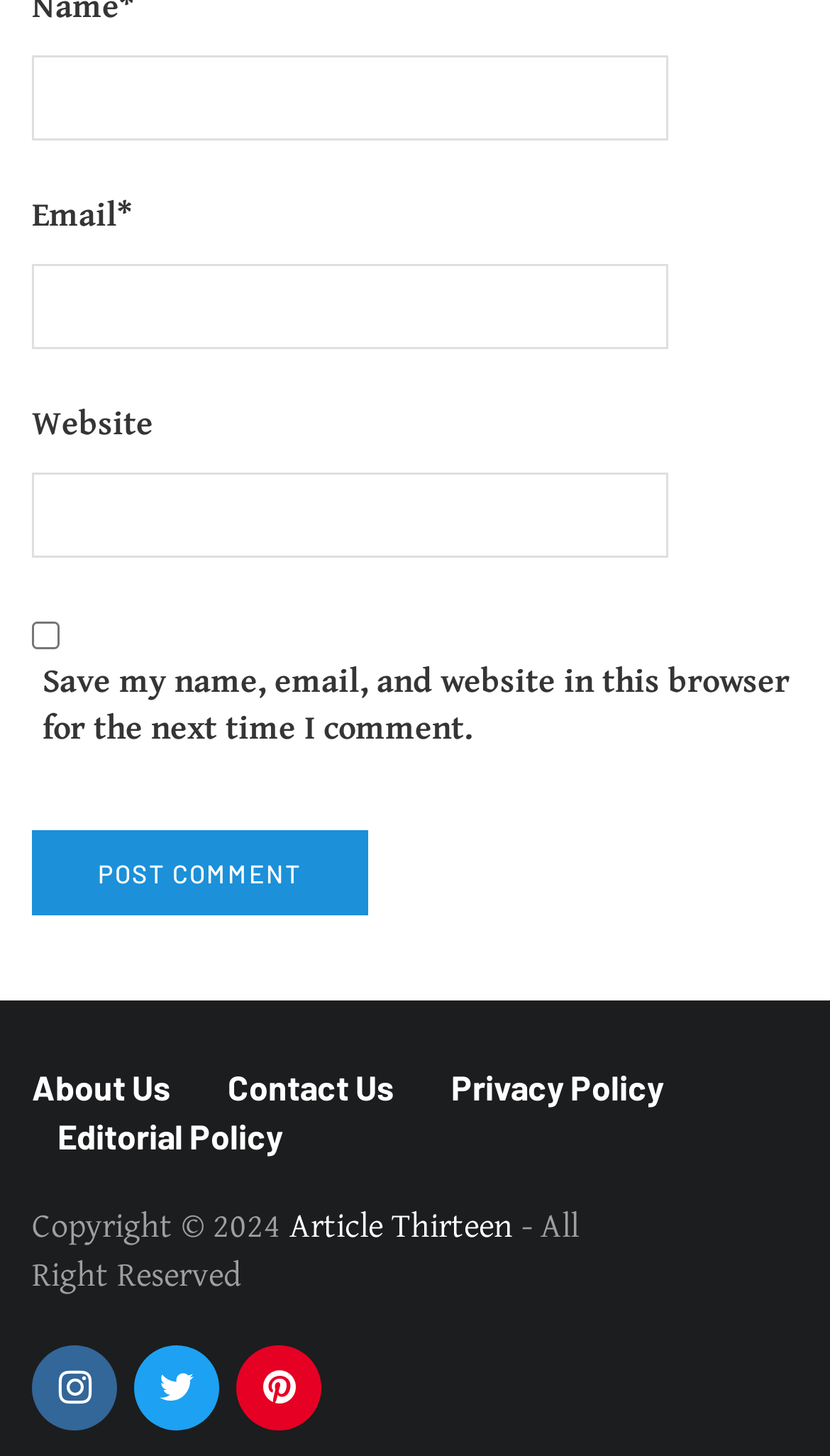Determine the bounding box coordinates of the clickable element to complete this instruction: "Visit the About Us page". Provide the coordinates in the format of four float numbers between 0 and 1, [left, top, right, bottom].

[0.038, 0.733, 0.205, 0.761]